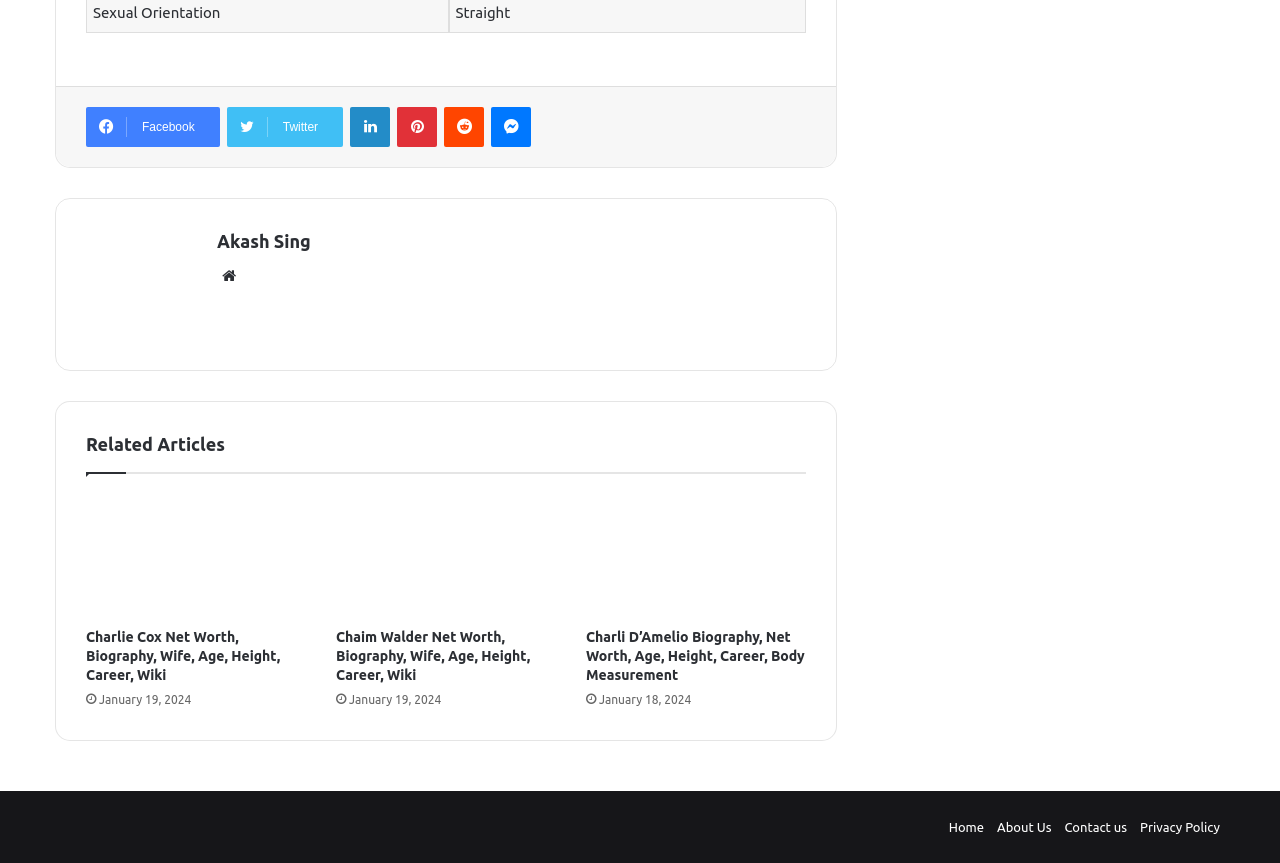Please specify the bounding box coordinates of the clickable section necessary to execute the following command: "View Akash Sing's profile".

[0.17, 0.265, 0.243, 0.294]